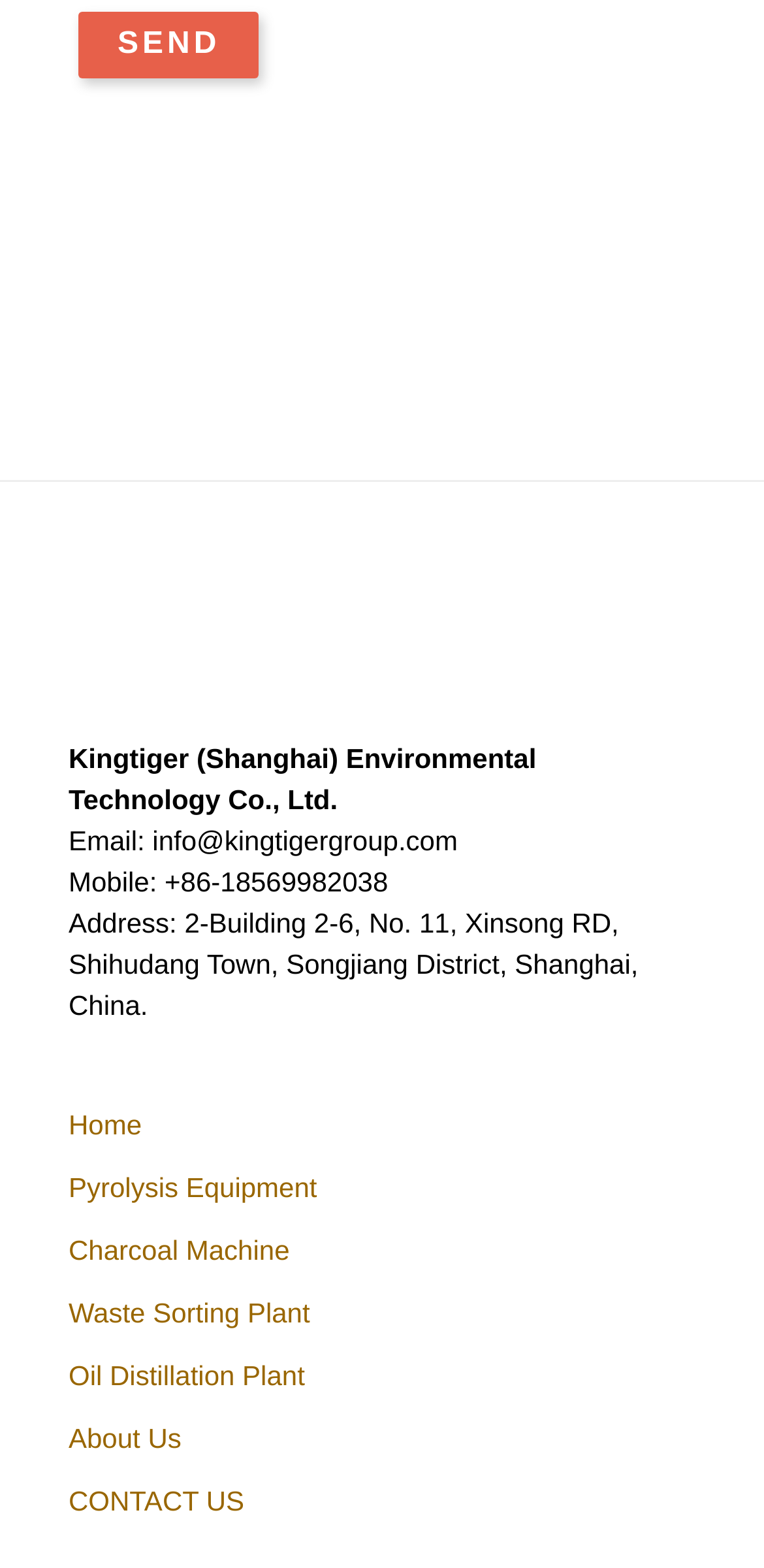Specify the bounding box coordinates for the region that must be clicked to perform the given instruction: "Go to Home page".

[0.09, 0.708, 0.186, 0.728]